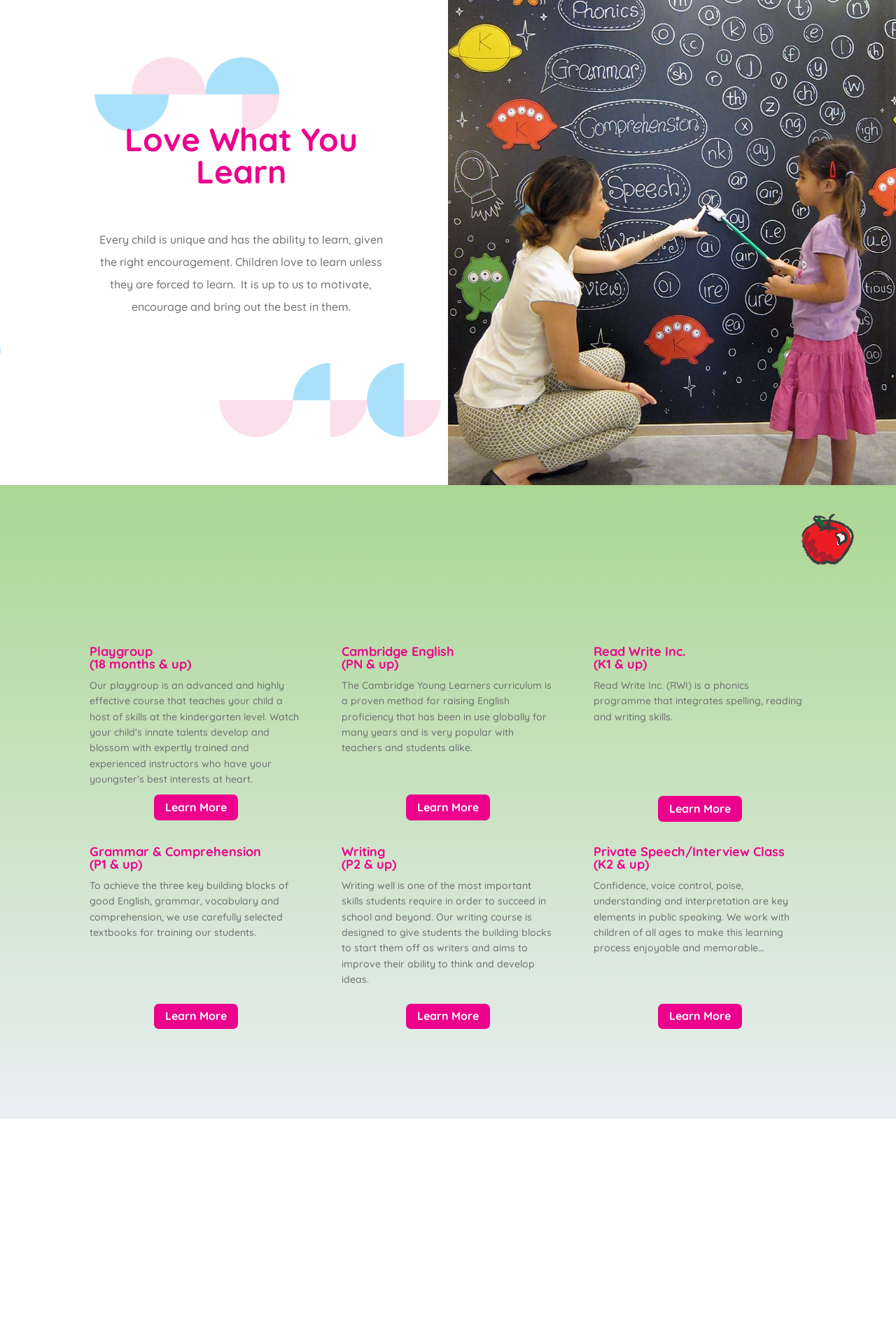Determine the bounding box coordinates for the UI element with the following description: "Writing (P2 & up)". The coordinates should be four float numbers between 0 and 1, represented as [left, top, right, bottom].

[0.381, 0.639, 0.619, 0.663]